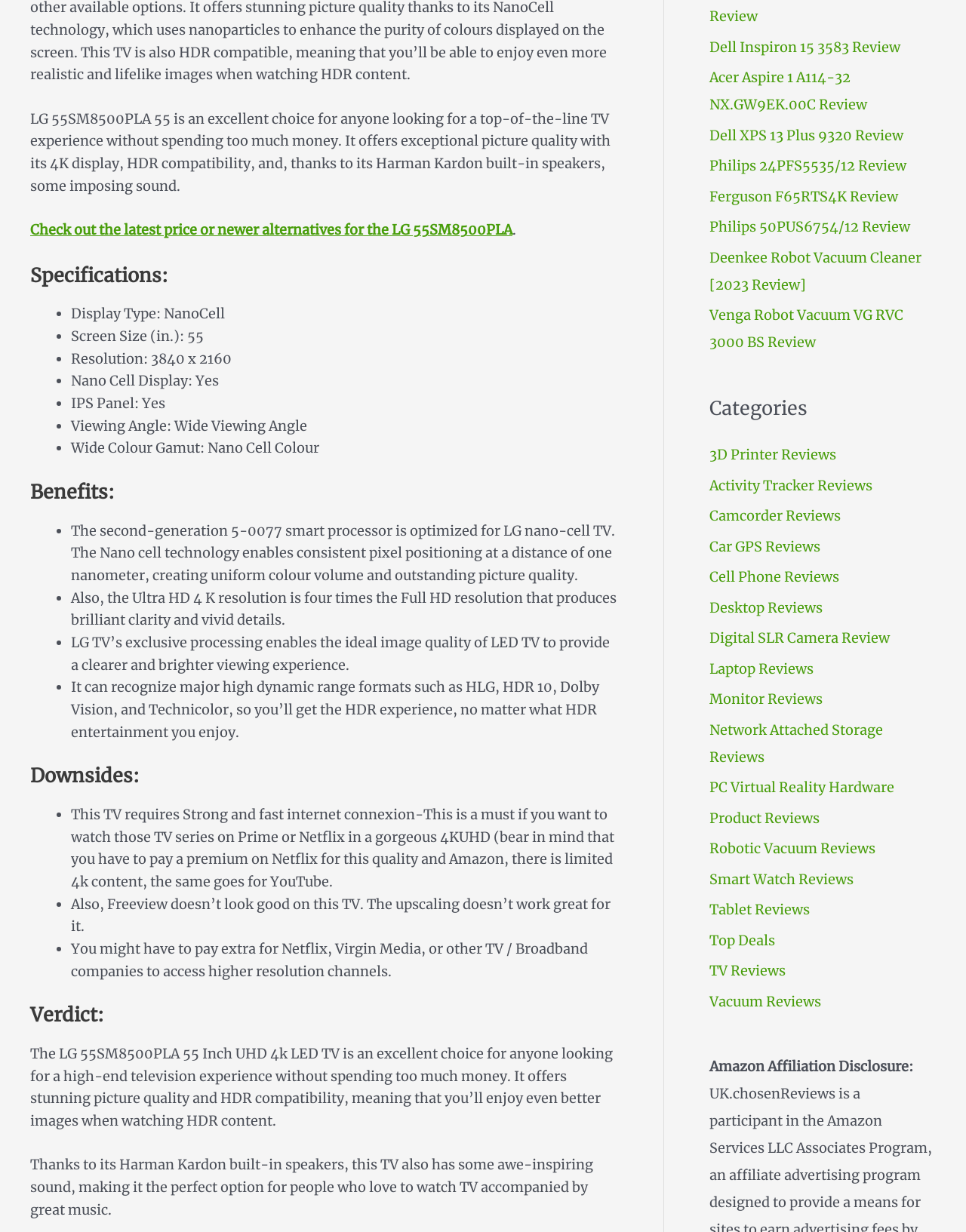Determine the bounding box for the UI element as described: "Robotic Vacuum Reviews". The coordinates should be represented as four float numbers between 0 and 1, formatted as [left, top, right, bottom].

[0.734, 0.682, 0.906, 0.696]